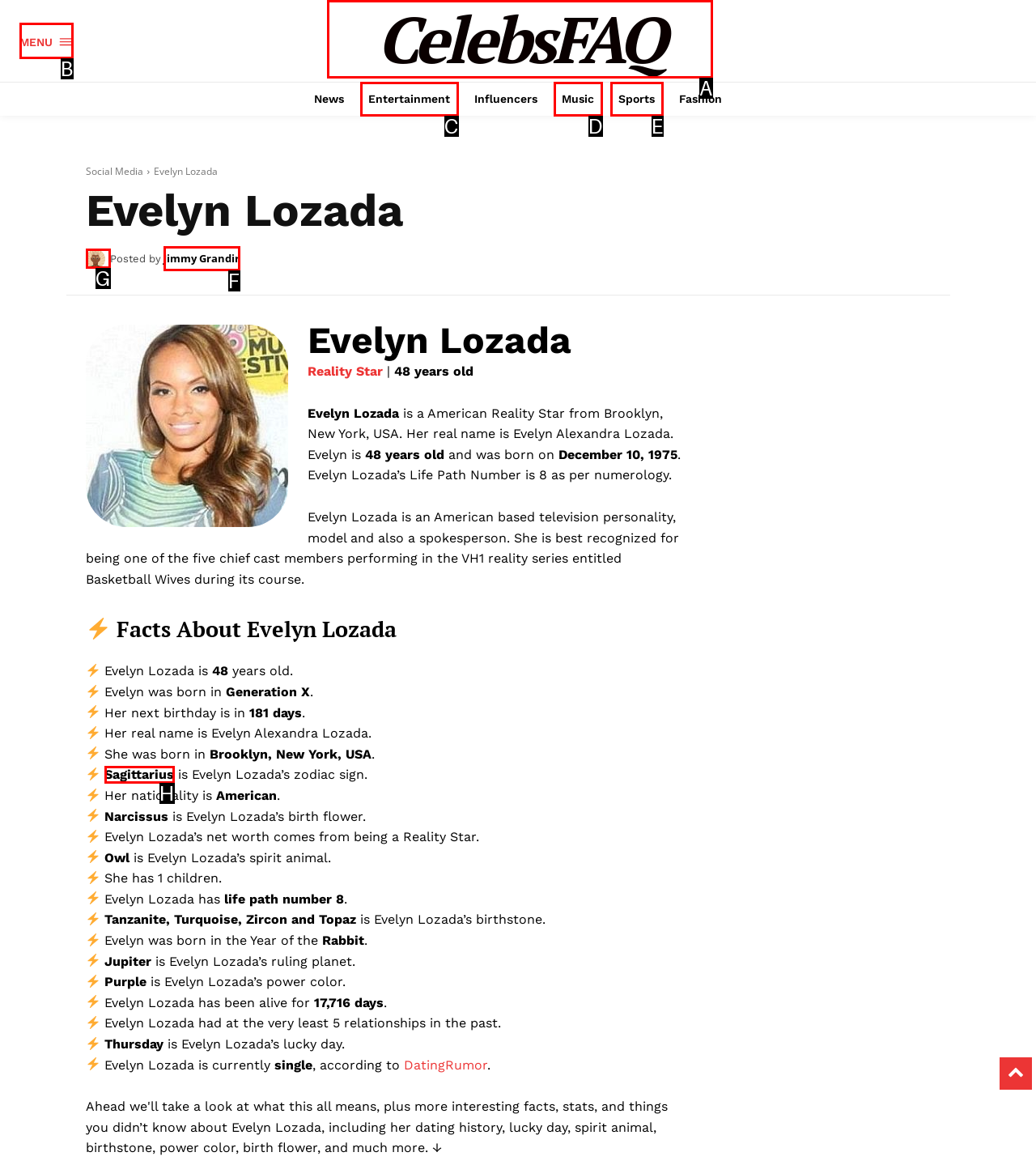Which lettered option should I select to achieve the task: Check Evelyn Lozada's zodiac sign according to the highlighted elements in the screenshot?

H